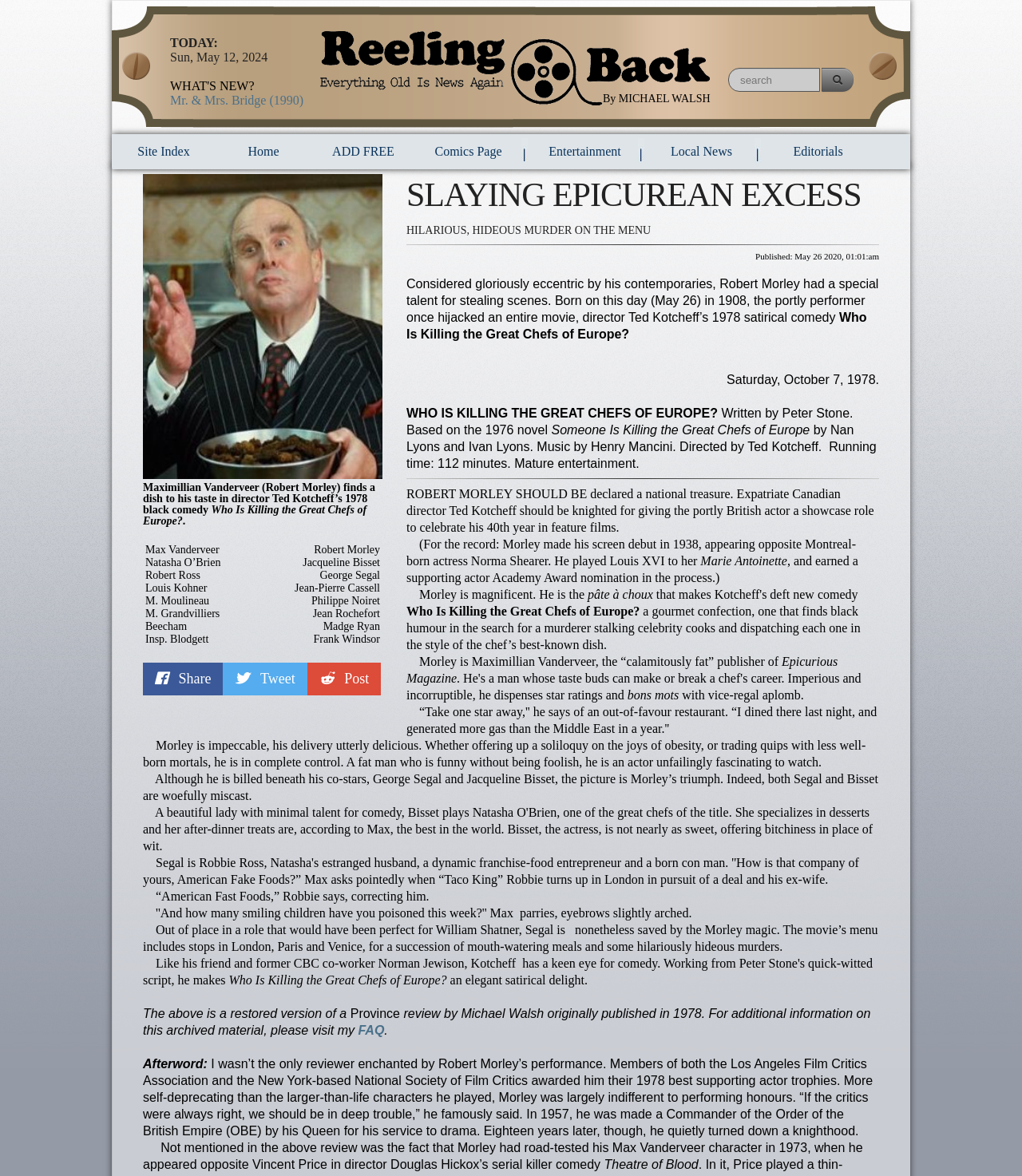Respond with a single word or phrase to the following question: What is the name of the character played by Robert Morley in the movie?

Maximillian Vanderveer